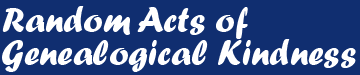What type of font is used in the logo? Analyze the screenshot and reply with just one word or a short phrase.

Friendly and approachable